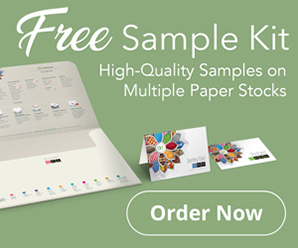What is being promoted in the image?
Give a one-word or short phrase answer based on the image.

Free Sample Kit